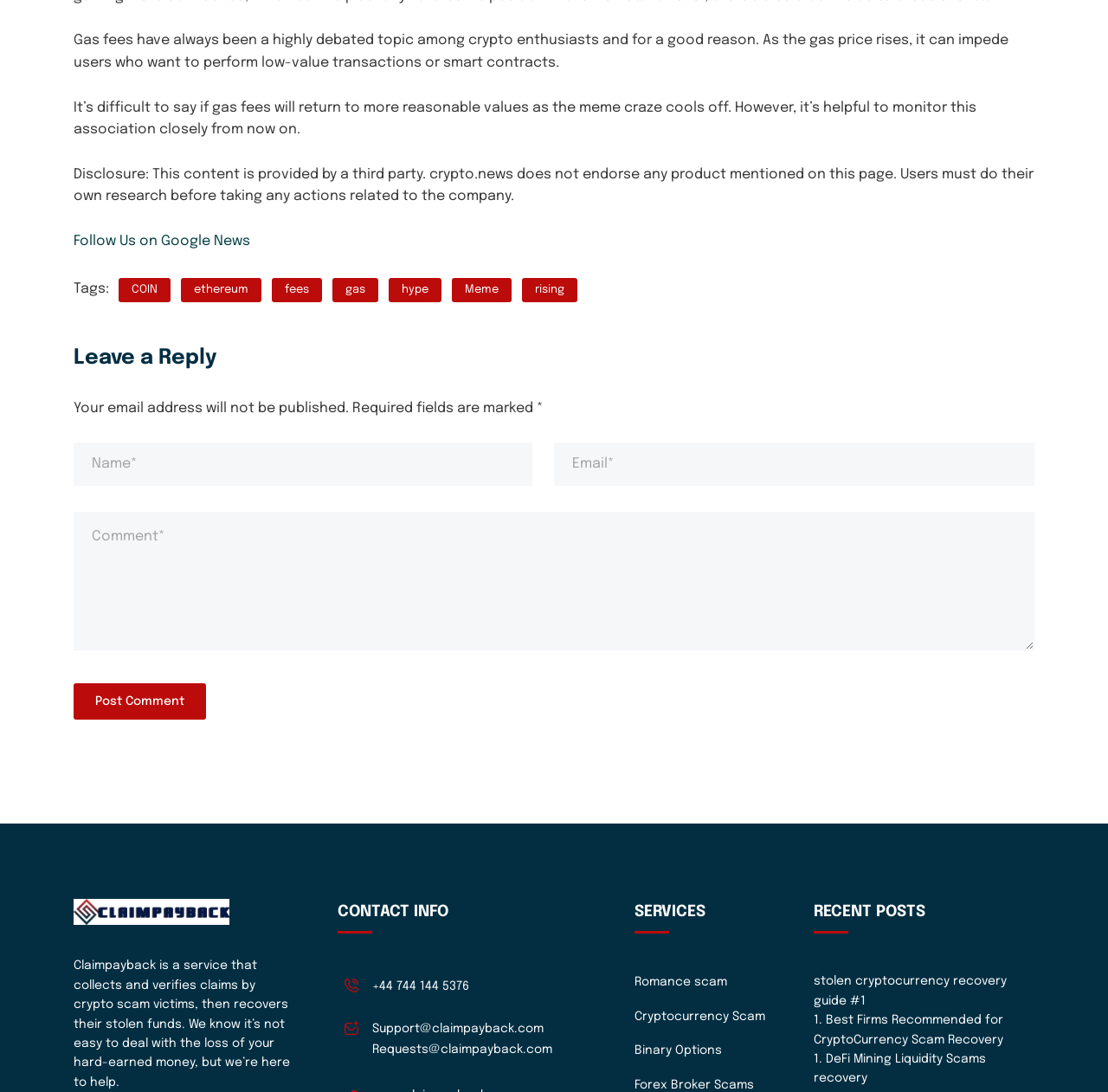Given the description of a UI element: "name="submit" value="Post Comment"", identify the bounding box coordinates of the matching element in the webpage screenshot.

[0.066, 0.626, 0.186, 0.659]